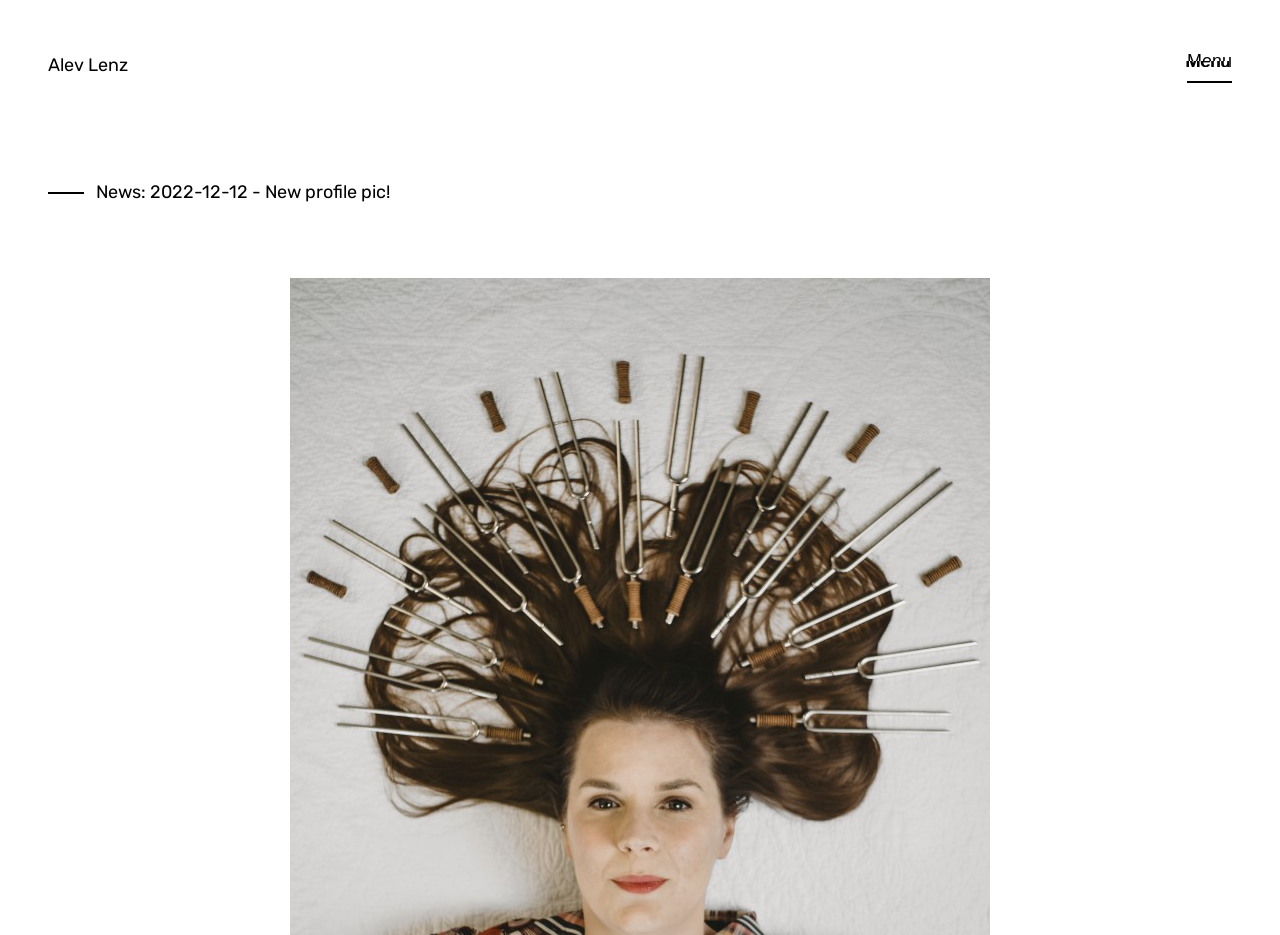How many links are in the main navigation menu?
Using the visual information, answer the question in a single word or phrase.

9